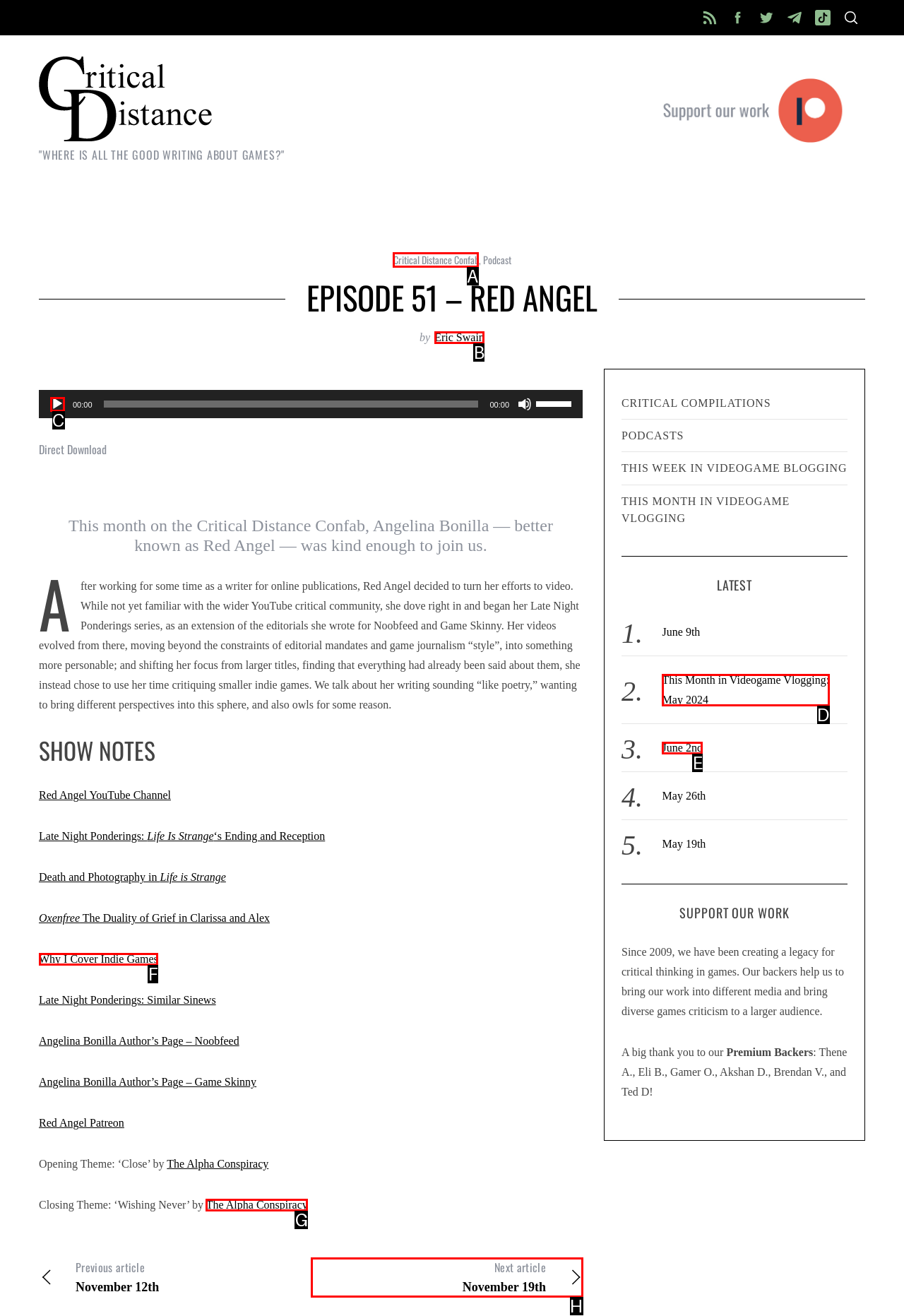Identify the correct HTML element to click to accomplish this task: Go to the Critical Distance Confab page
Respond with the letter corresponding to the correct choice.

A